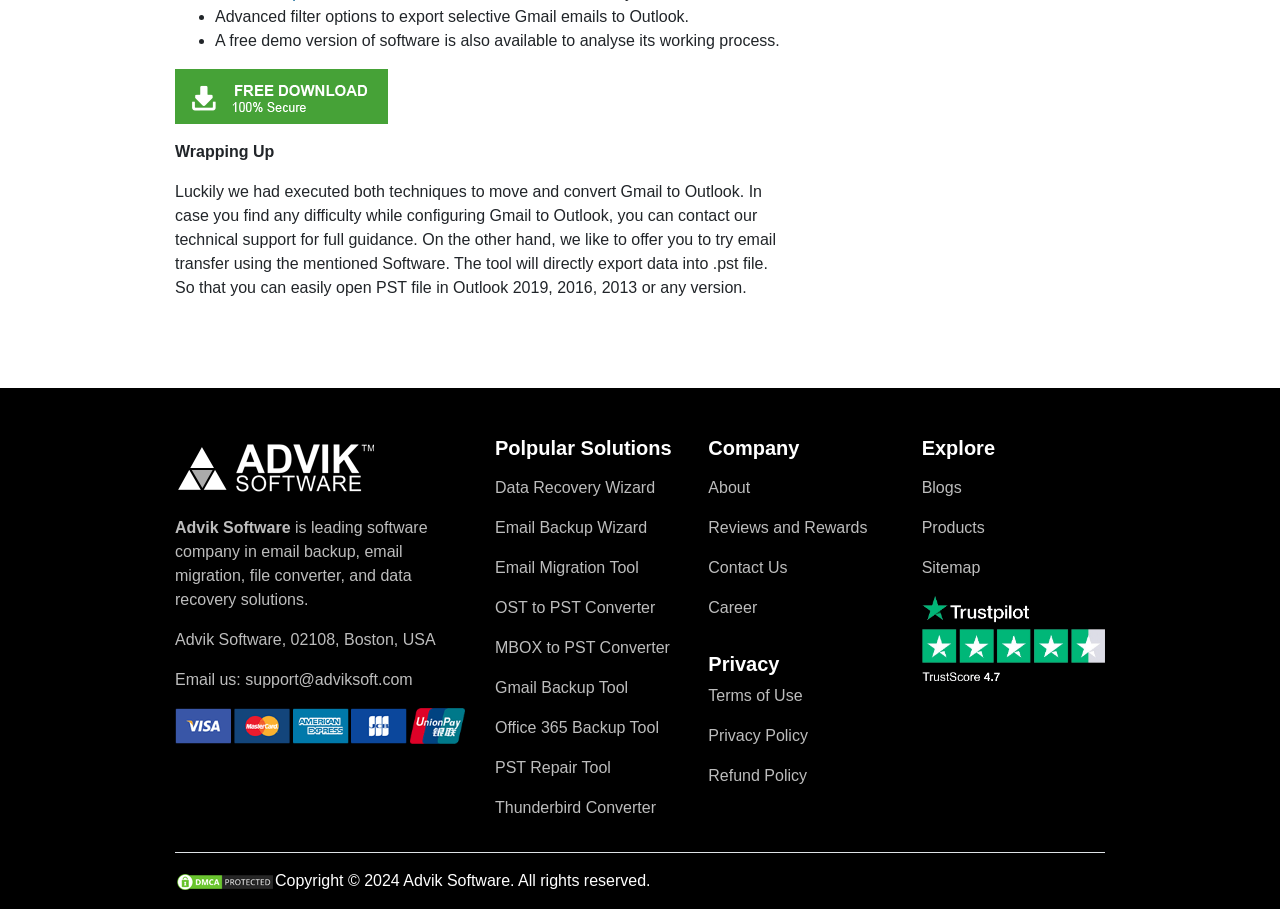Provide your answer in a single word or phrase: 
What is the format of the file exported by the software?

.pst file